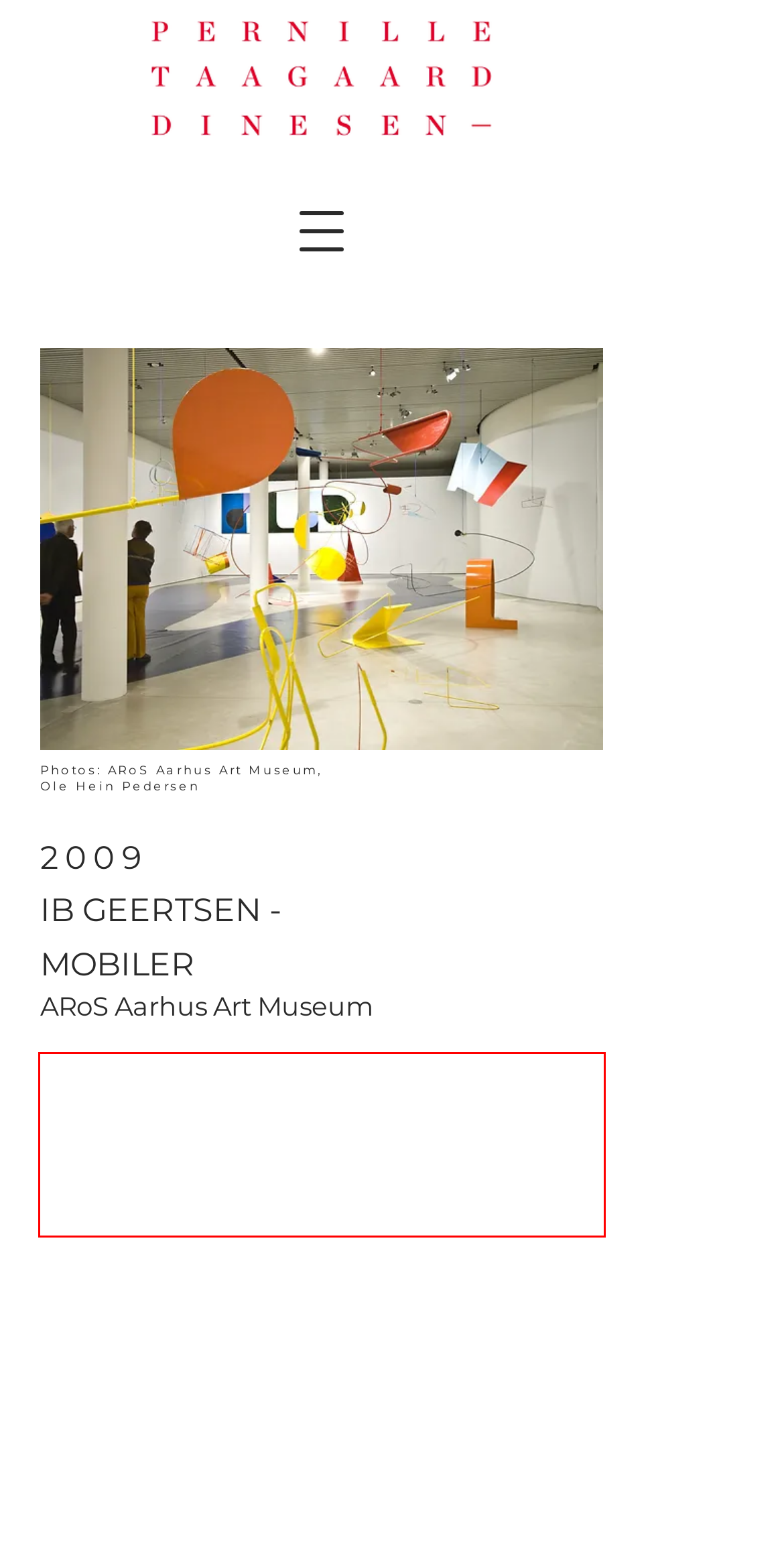Locate the red bounding box in the provided webpage screenshot and use OCR to determine the text content inside it.

In the special exhibition Ib Geertsen – Mobiler the gallery was staged as a park, where winding paths took the visitor through a wood of both suspended and standing mobiles.